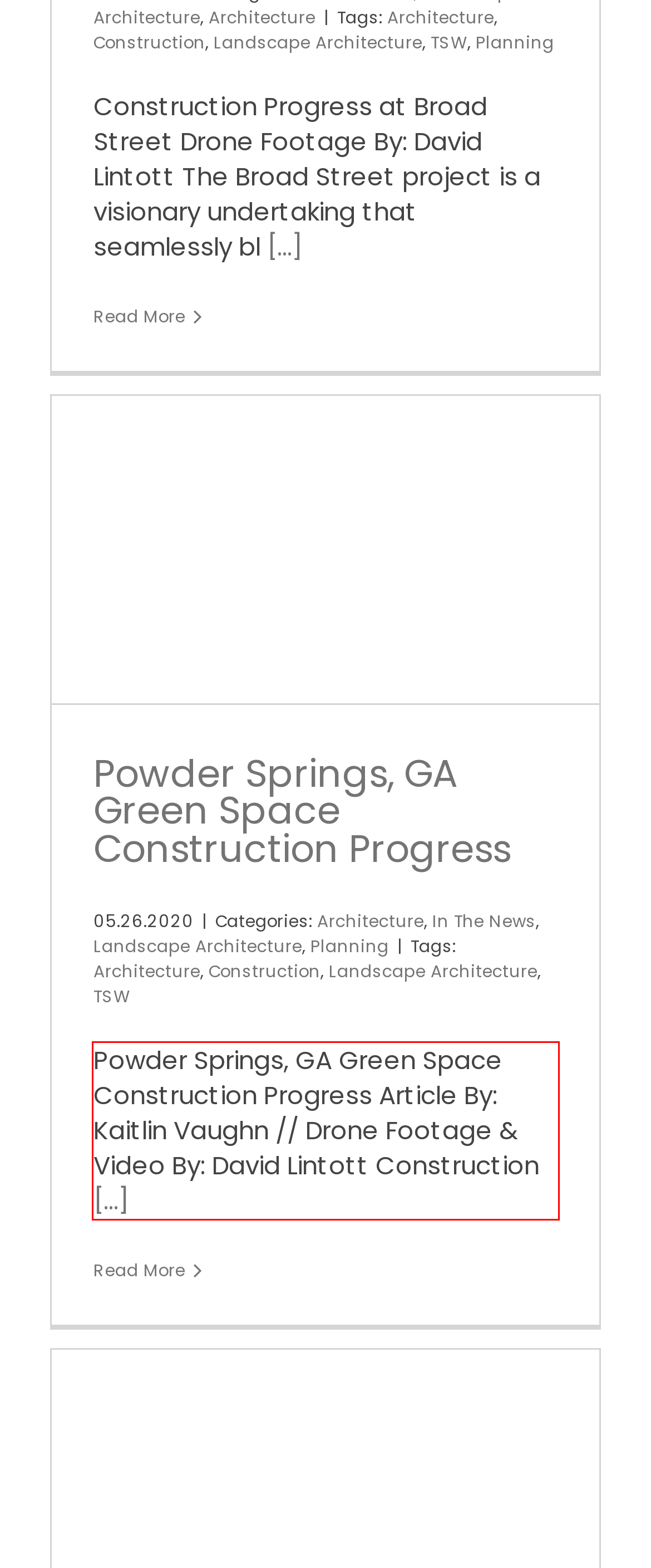Within the provided webpage screenshot, find the red rectangle bounding box and perform OCR to obtain the text content.

Powder Springs, GA Green Space Construction Progress Article By: Kaitlin Vaughn // Drone Footage & Video By: David Lintott Construction [...]